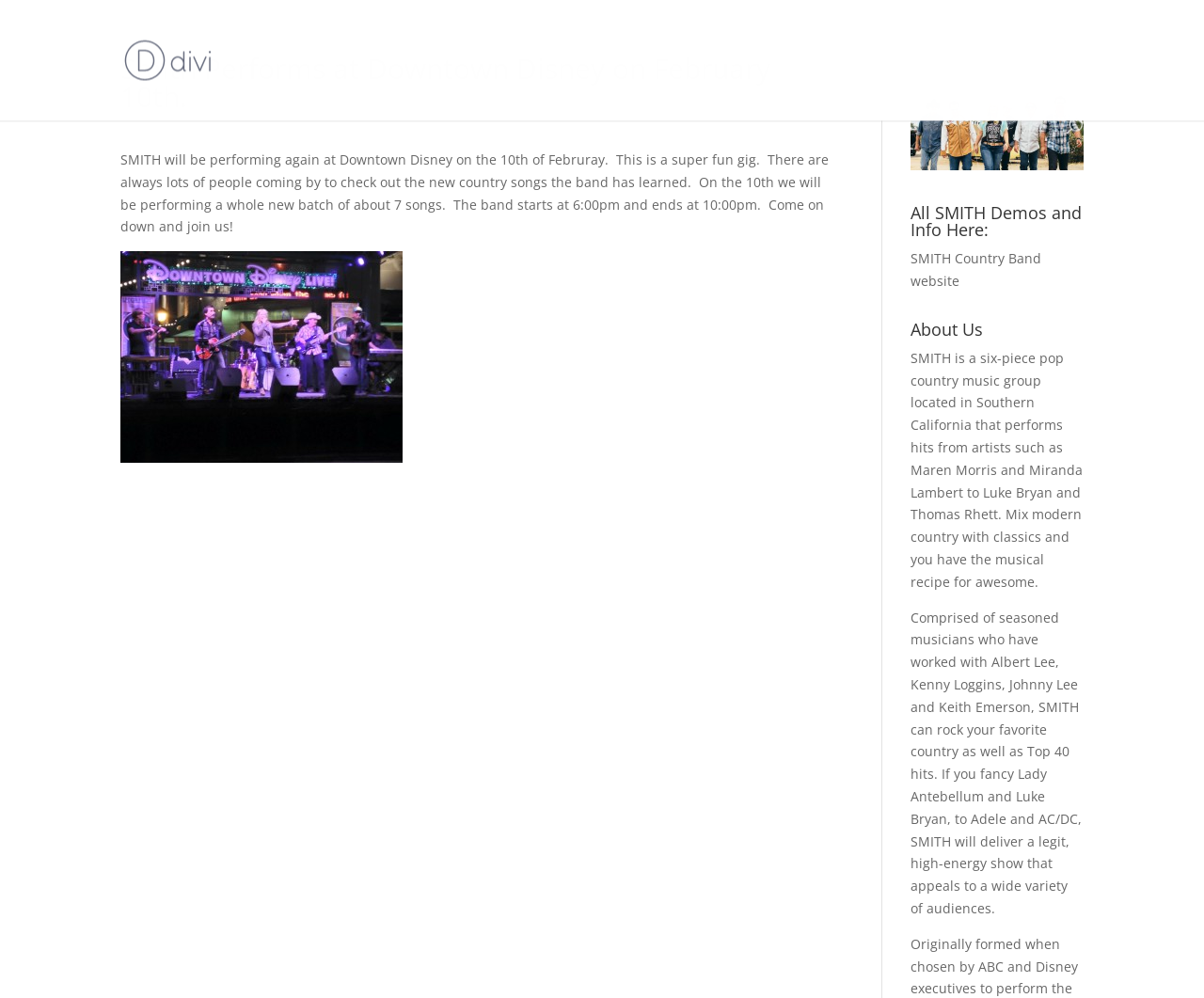What is the name of the event where SMITH will perform on February 10th?
Analyze the image and deliver a detailed answer to the question.

I inferred this answer by reading the heading 'Smith Performs at Downtown Disney on February 10th.' which suggests that SMITH will perform at Downtown Disney on February 10th.